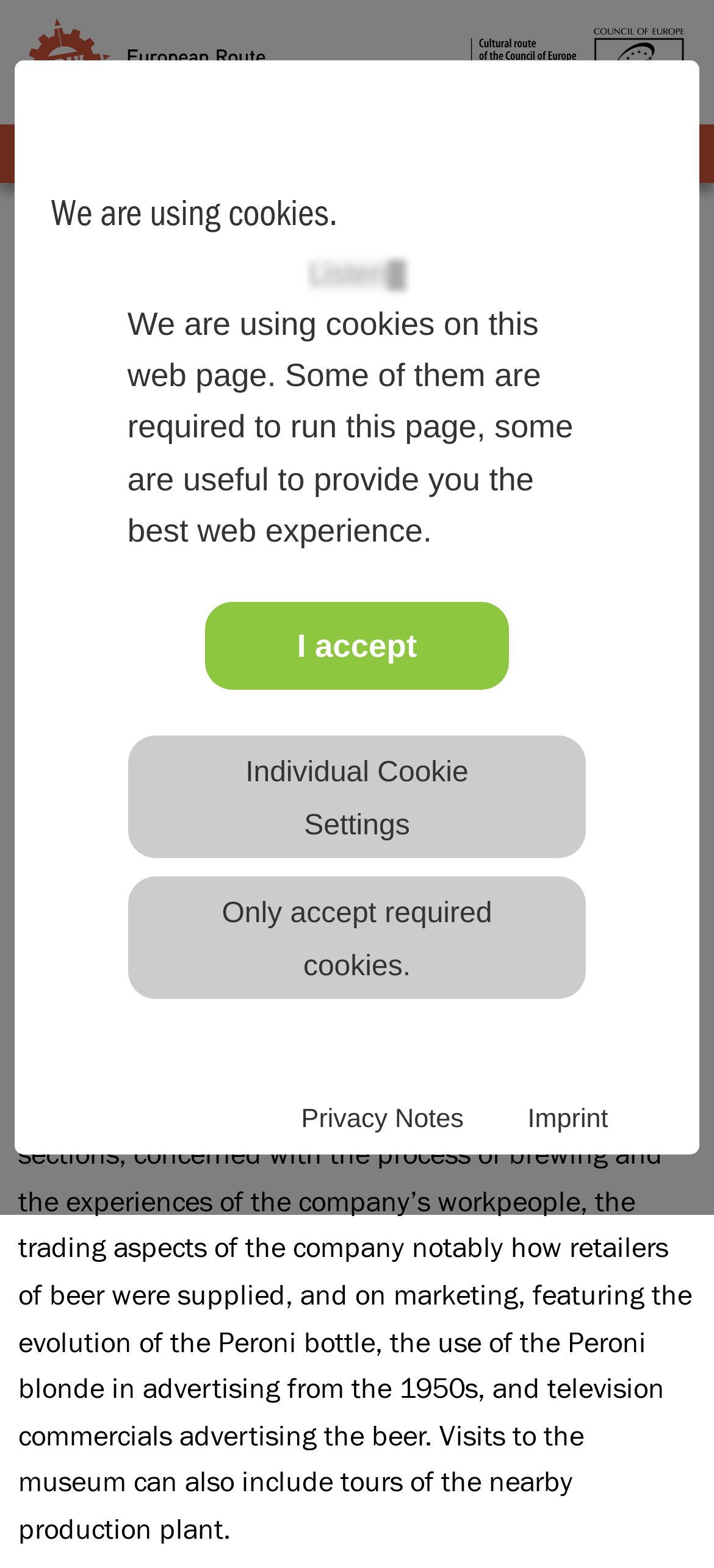Given the description "Privacy Notes", provide the bounding box coordinates of the corresponding UI element.

[0.422, 0.702, 0.65, 0.729]